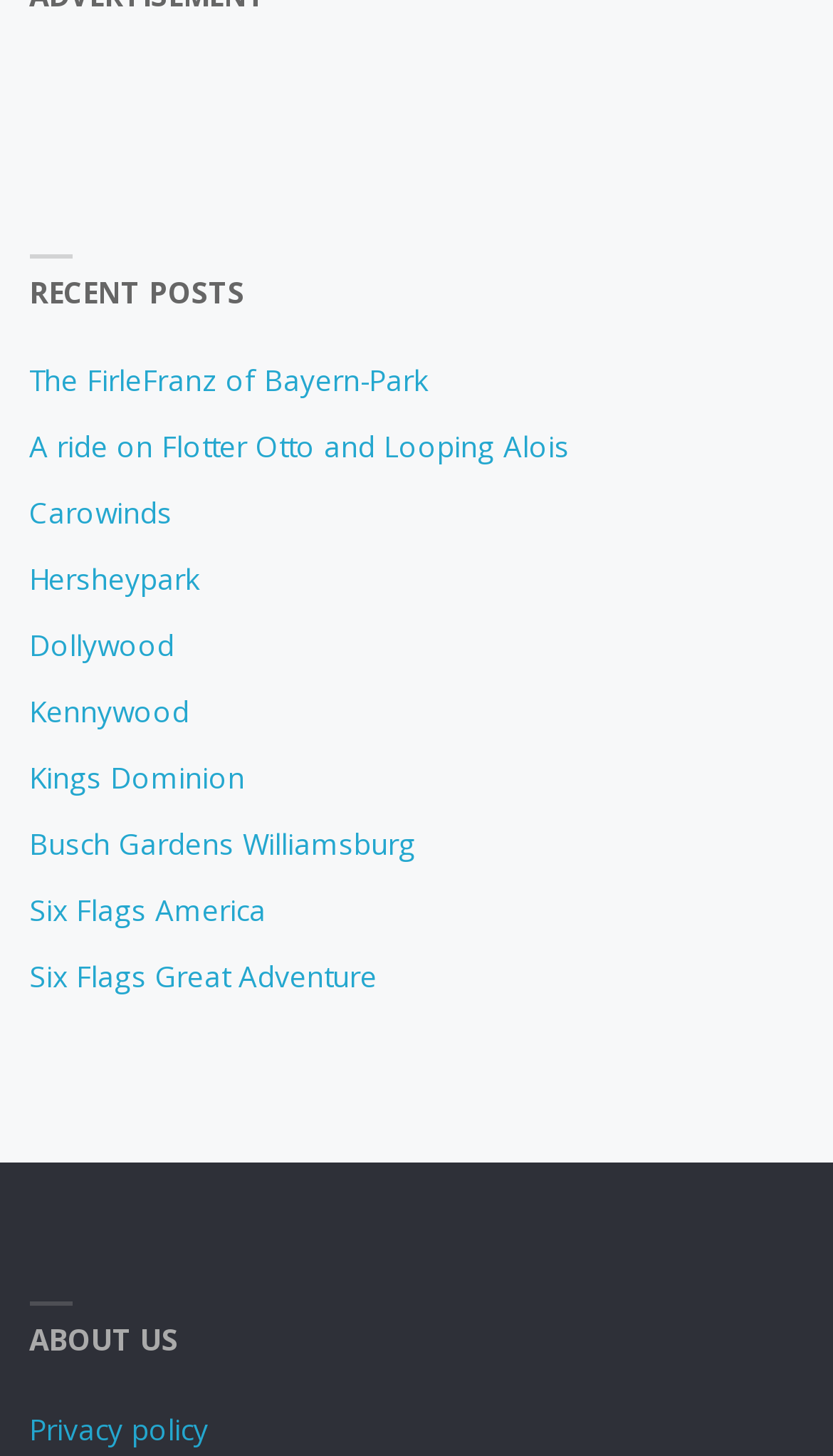Locate the bounding box coordinates of the region to be clicked to comply with the following instruction: "view recent posts". The coordinates must be four float numbers between 0 and 1, in the form [left, top, right, bottom].

[0.035, 0.177, 0.965, 0.224]